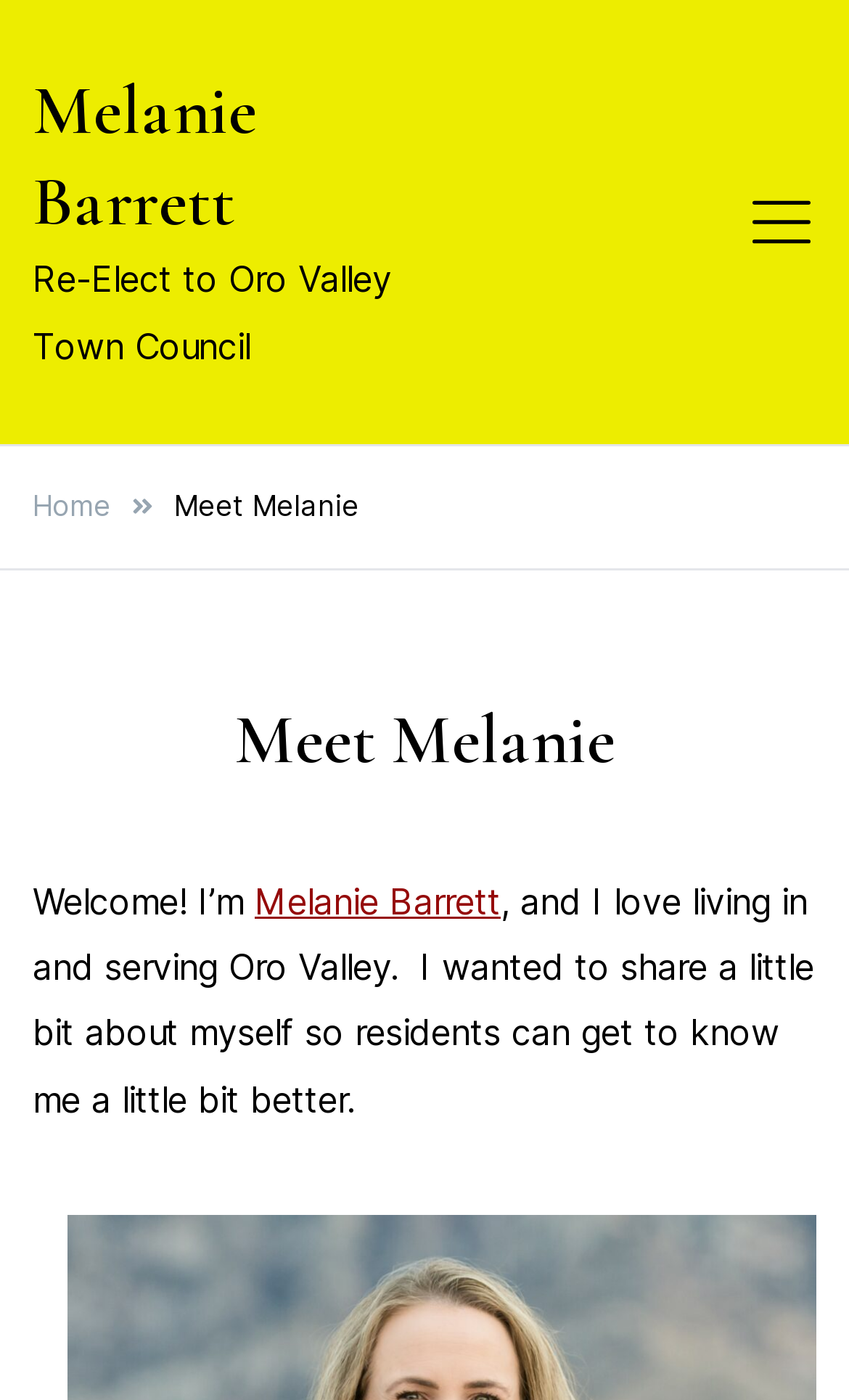What is the first item in the breadcrumbs navigation?
Based on the image, answer the question with a single word or brief phrase.

Home